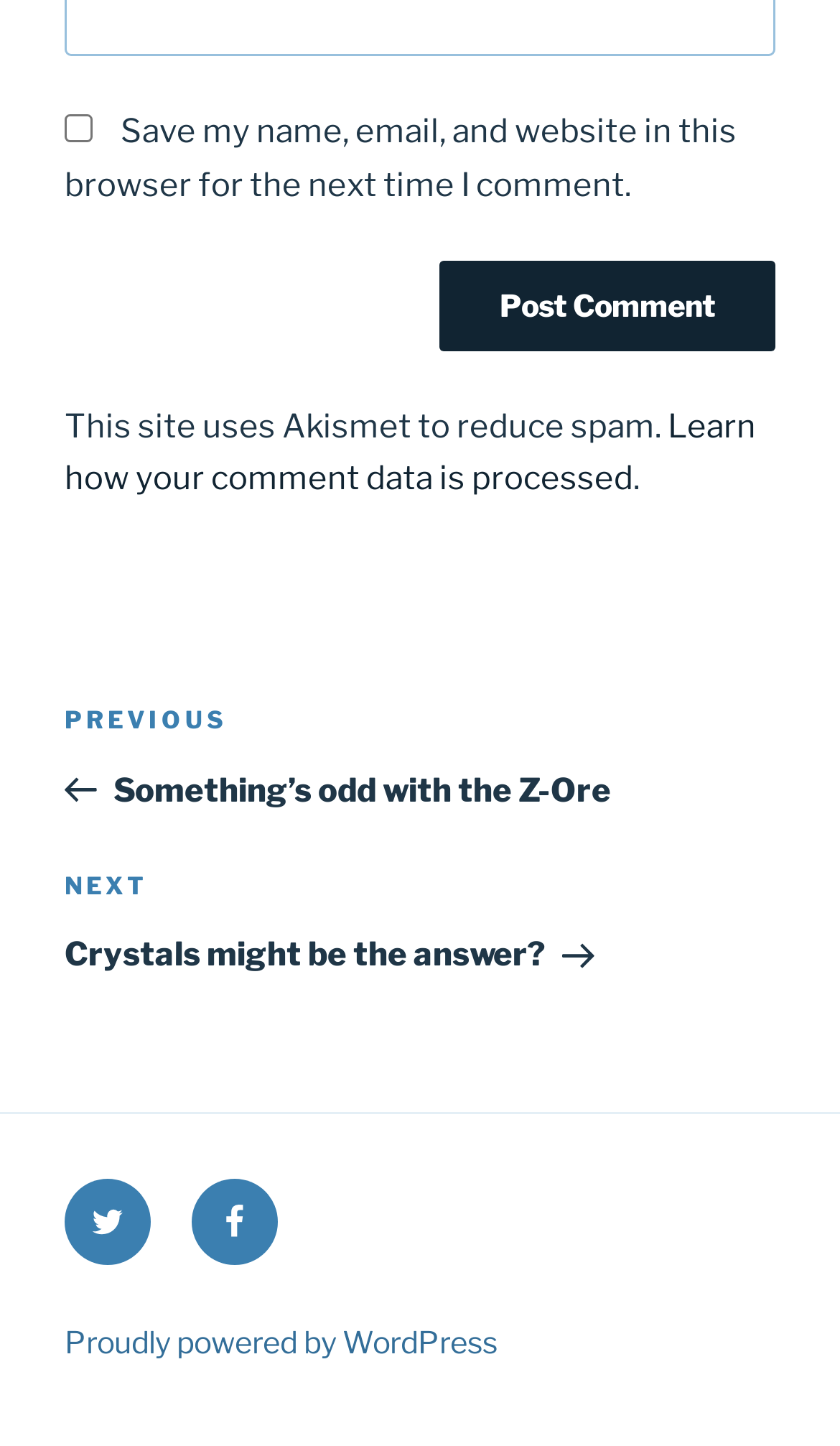Please find the bounding box coordinates of the element that you should click to achieve the following instruction: "Go to the previous post". The coordinates should be presented as four float numbers between 0 and 1: [left, top, right, bottom].

[0.077, 0.485, 0.923, 0.56]